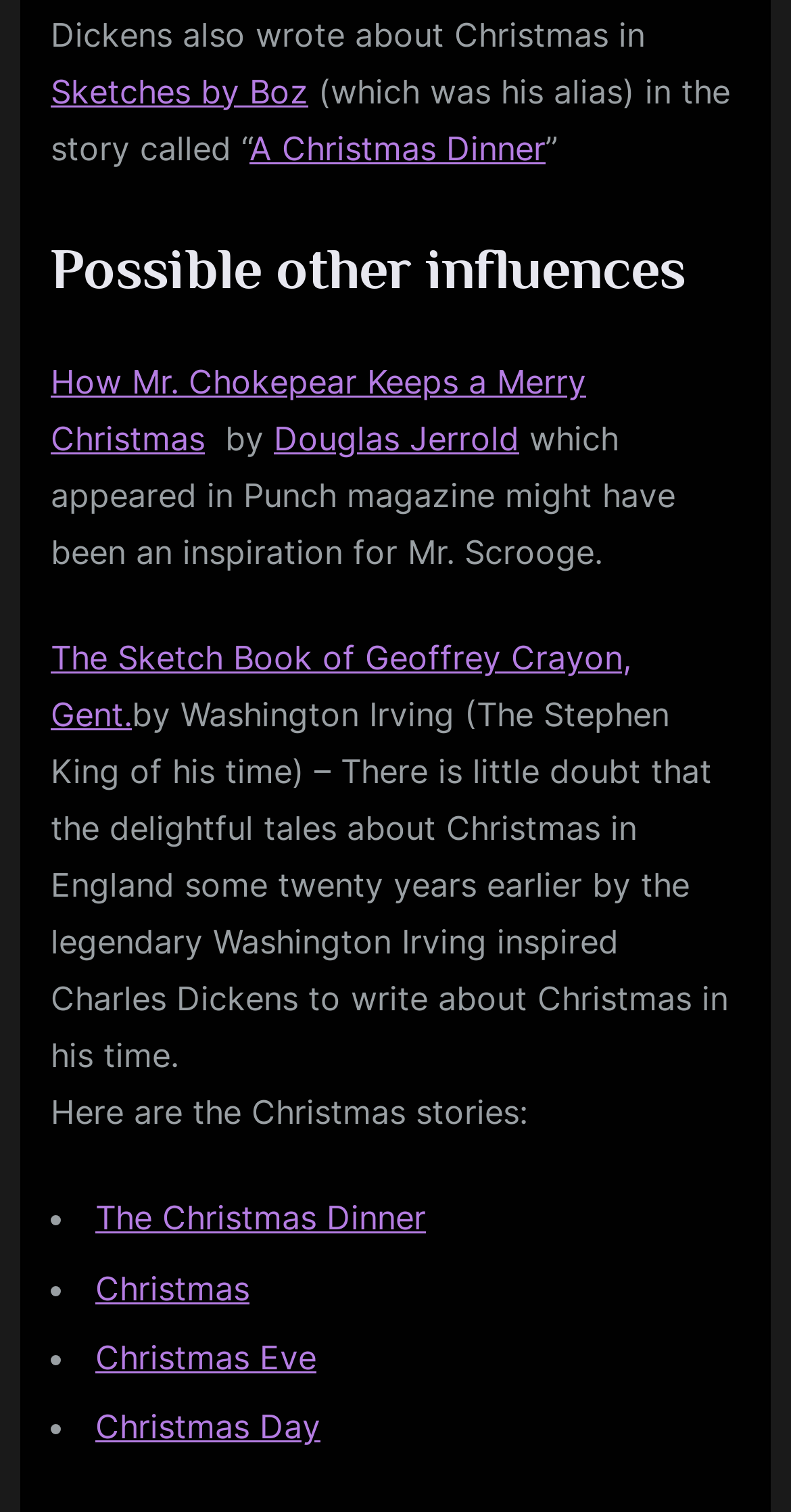Please locate the bounding box coordinates of the element that should be clicked to achieve the given instruction: "Learn about How Mr. Chokepear Keeps a Merry Christmas".

[0.064, 0.239, 0.741, 0.303]